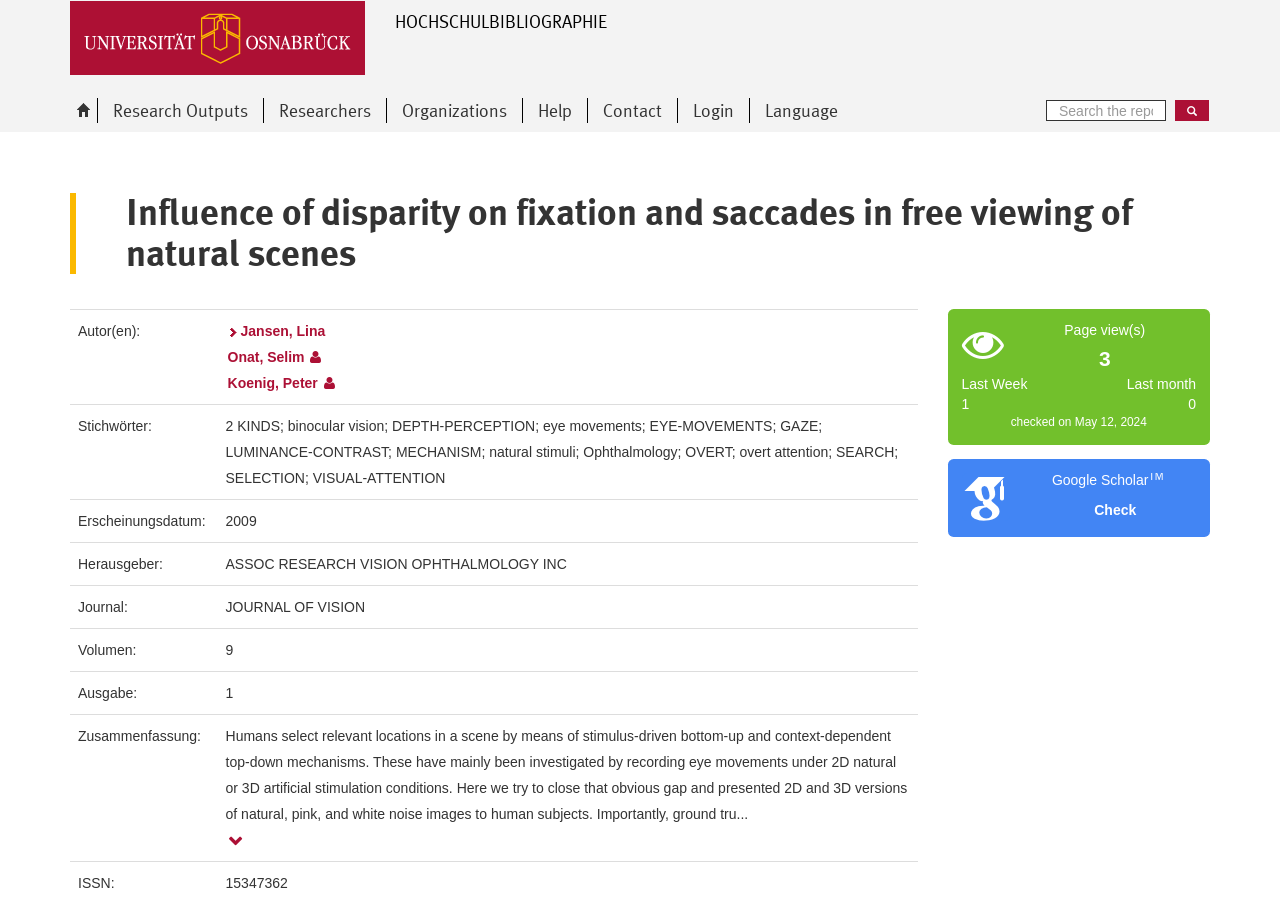What is the name of the university?
Please give a detailed and elaborate answer to the question.

The university's name can be found in the top-left corner of the webpage, where the Uni-Osnabrueck logo is located, and it is also mentioned in the heading 'Influence of disparity on fixation and saccades in free viewing of natural scenes | Hochschulbibliographie Universität Osnabrück'.